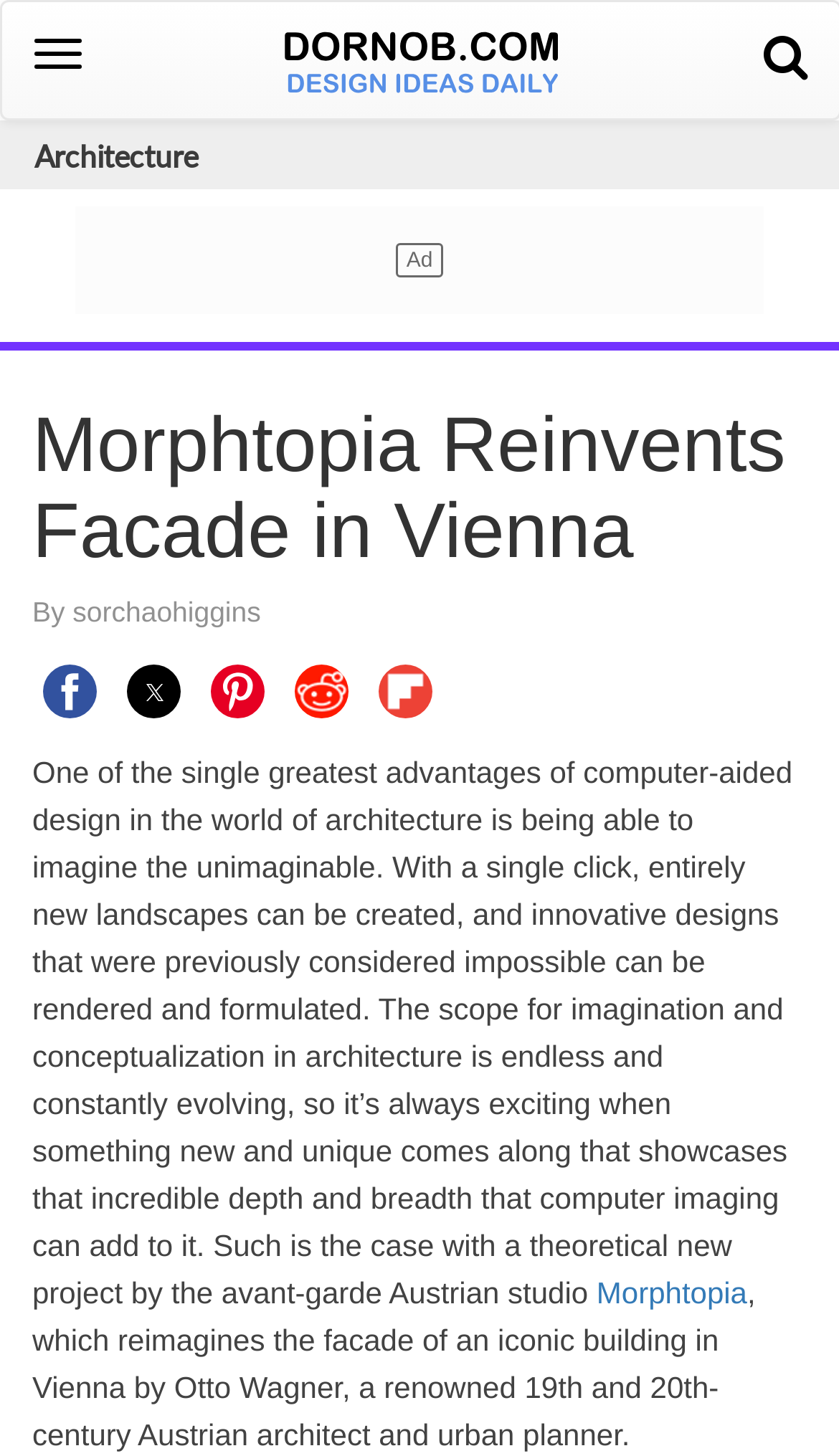Based on the element description "aria-label="Share by flipboard"", predict the bounding box coordinates of the UI element.

[0.45, 0.457, 0.514, 0.494]